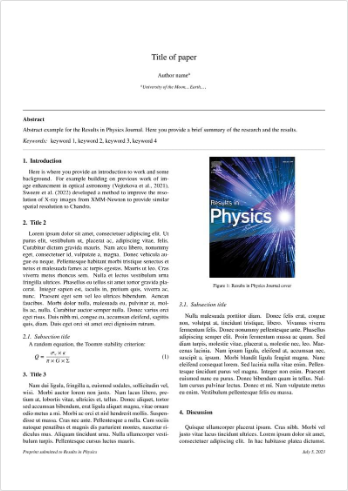What is the purpose of the document layout?
Please provide a single word or phrase as your answer based on the screenshot.

Submission to journal